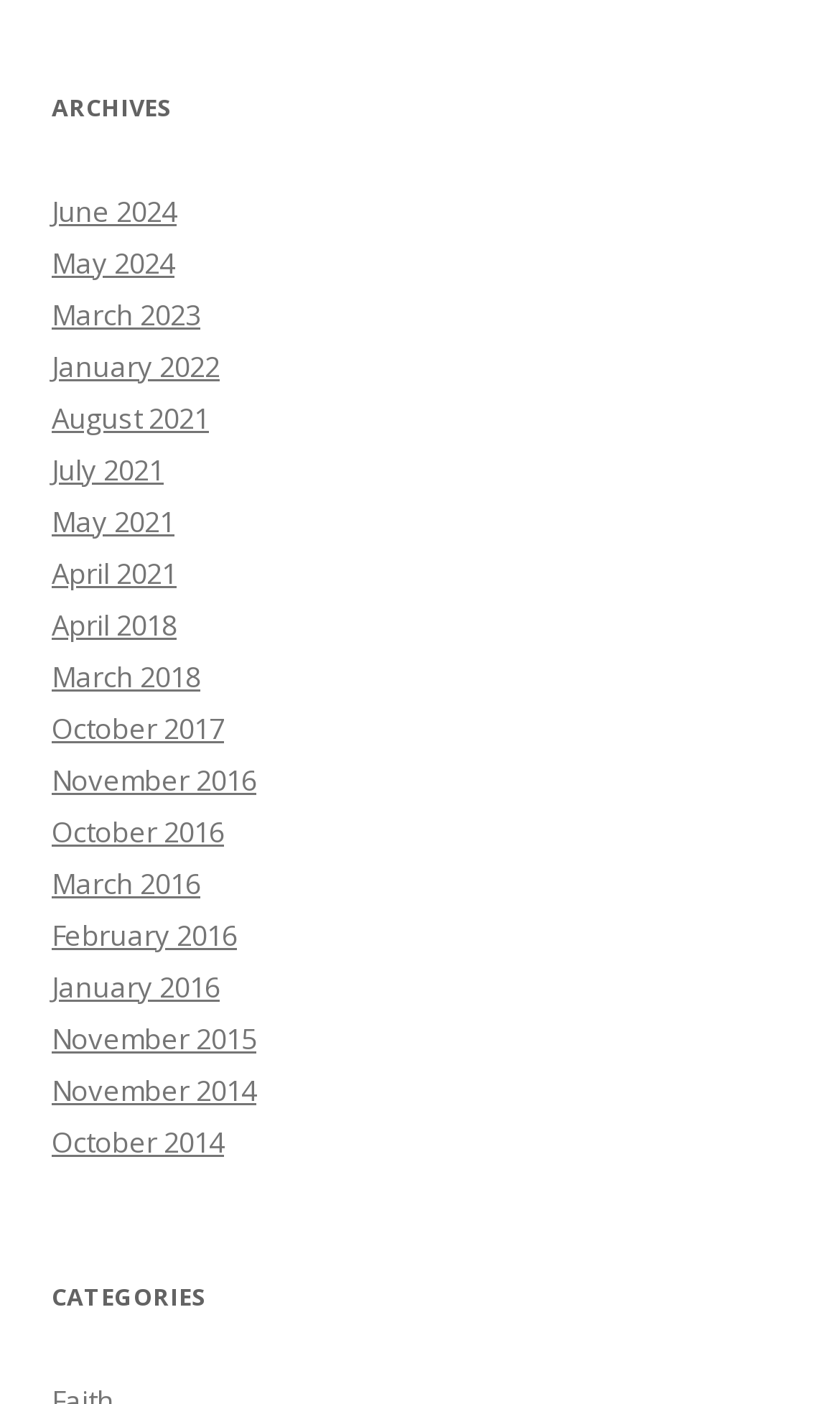What is the category section labeled as?
Answer the question based on the image using a single word or a brief phrase.

CATEGORIES